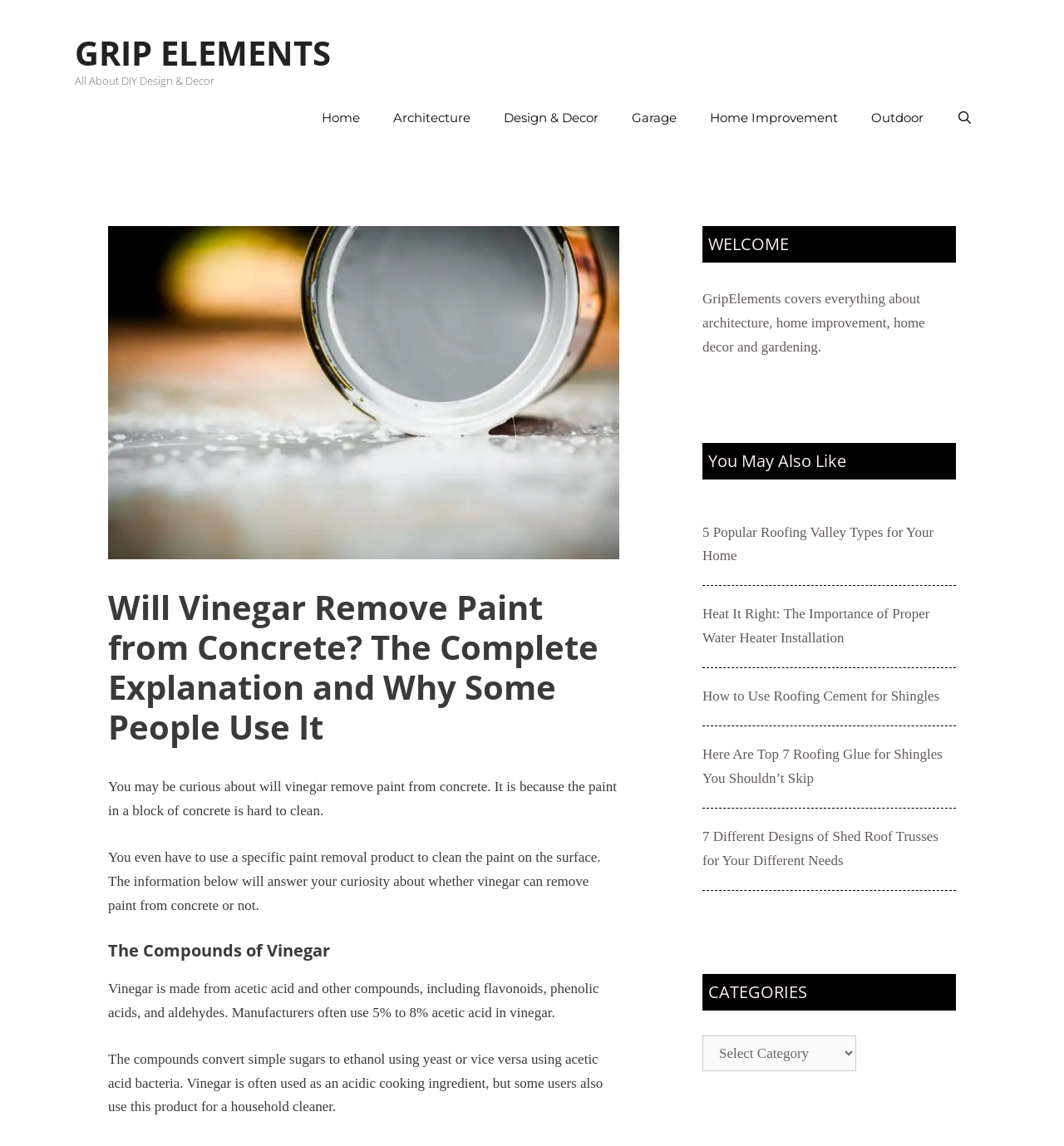Select the bounding box coordinates of the element I need to click to carry out the following instruction: "Click the 'Open Search Bar' link".

[0.883, 0.081, 0.93, 0.125]